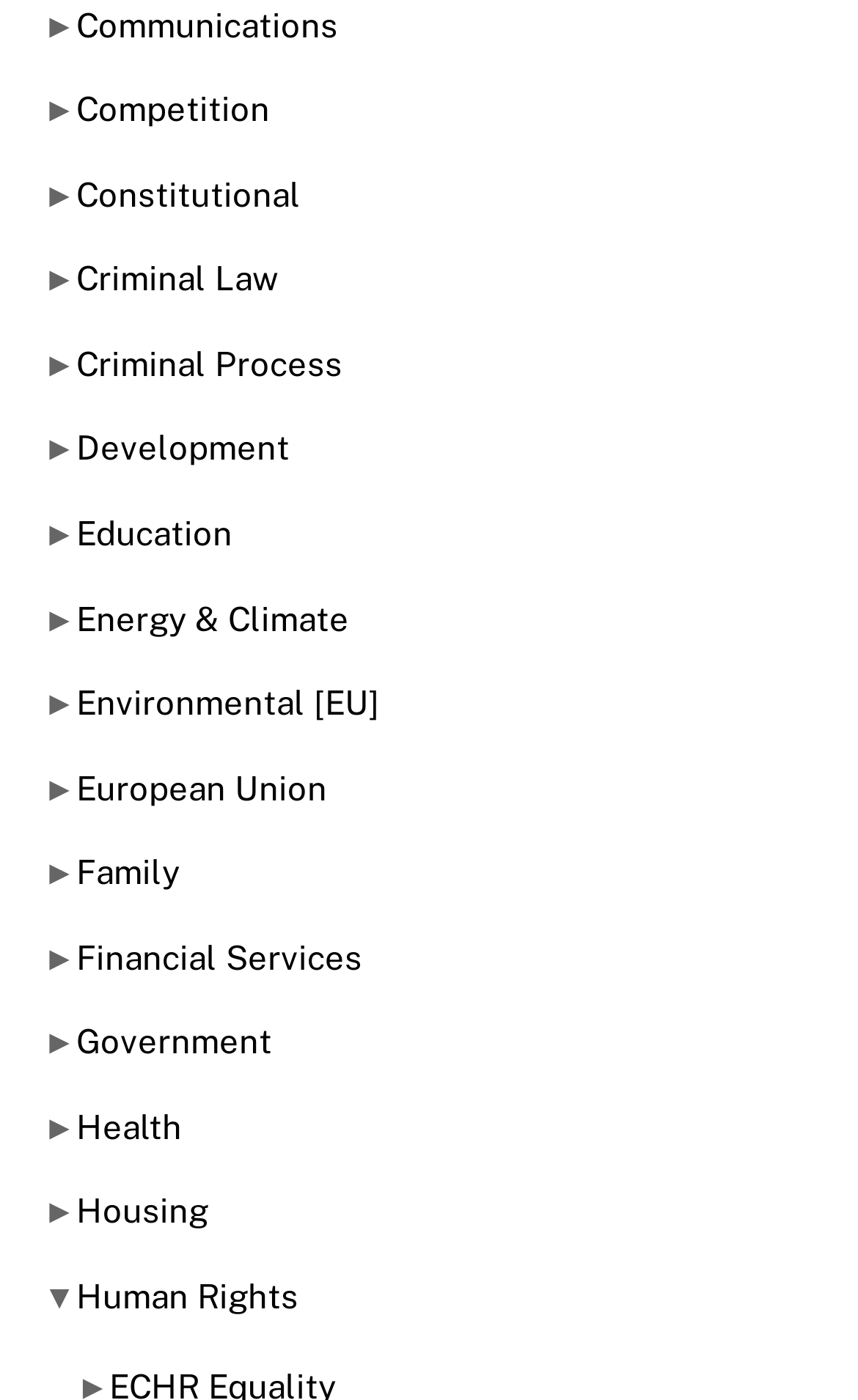Respond with a single word or phrase to the following question: What is the purpose of the '►' symbols?

Expand or collapse